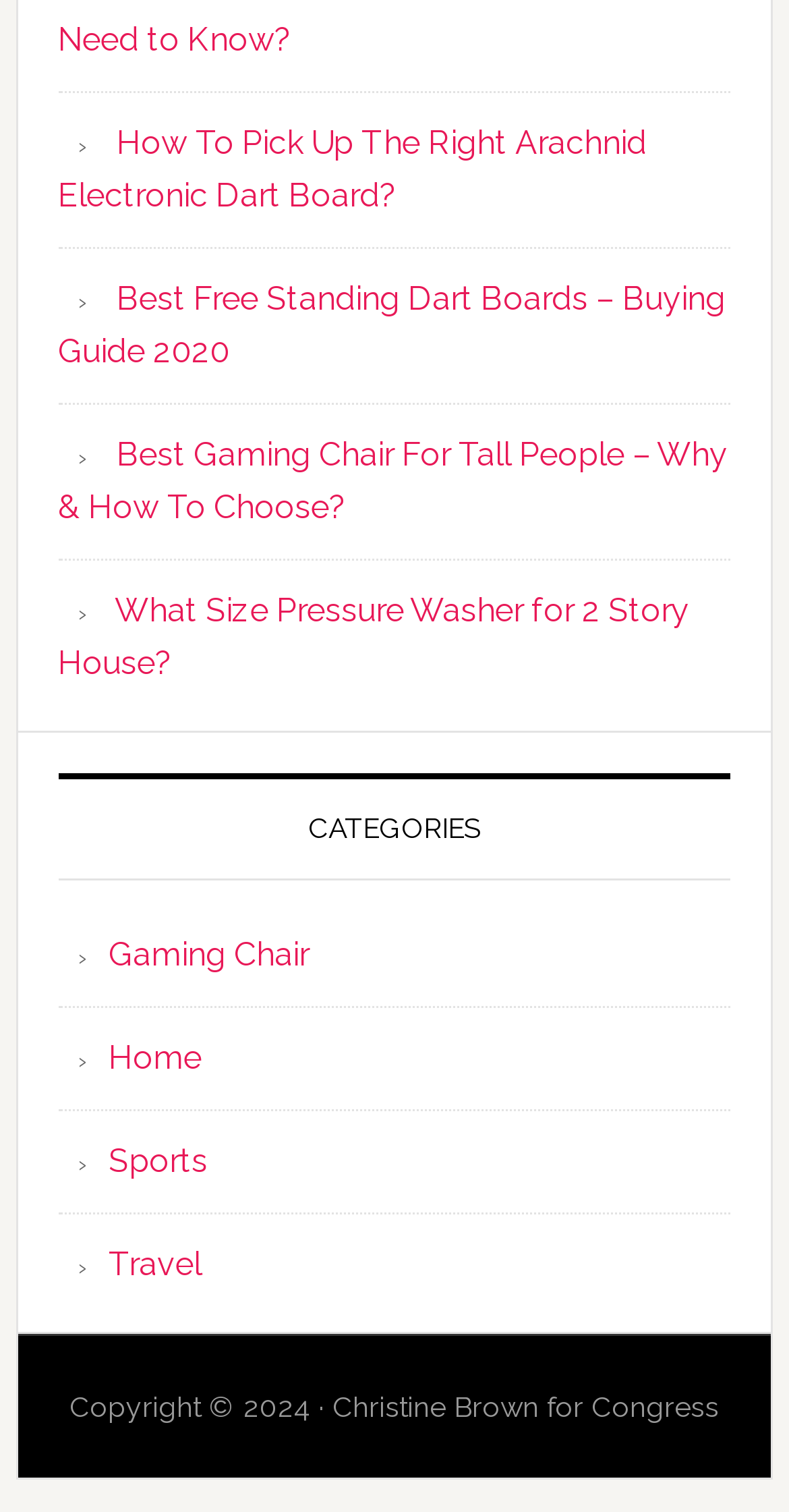Show the bounding box coordinates of the element that should be clicked to complete the task: "Read about how to pick up the right arachnid electronic dart board".

[0.074, 0.081, 0.82, 0.142]